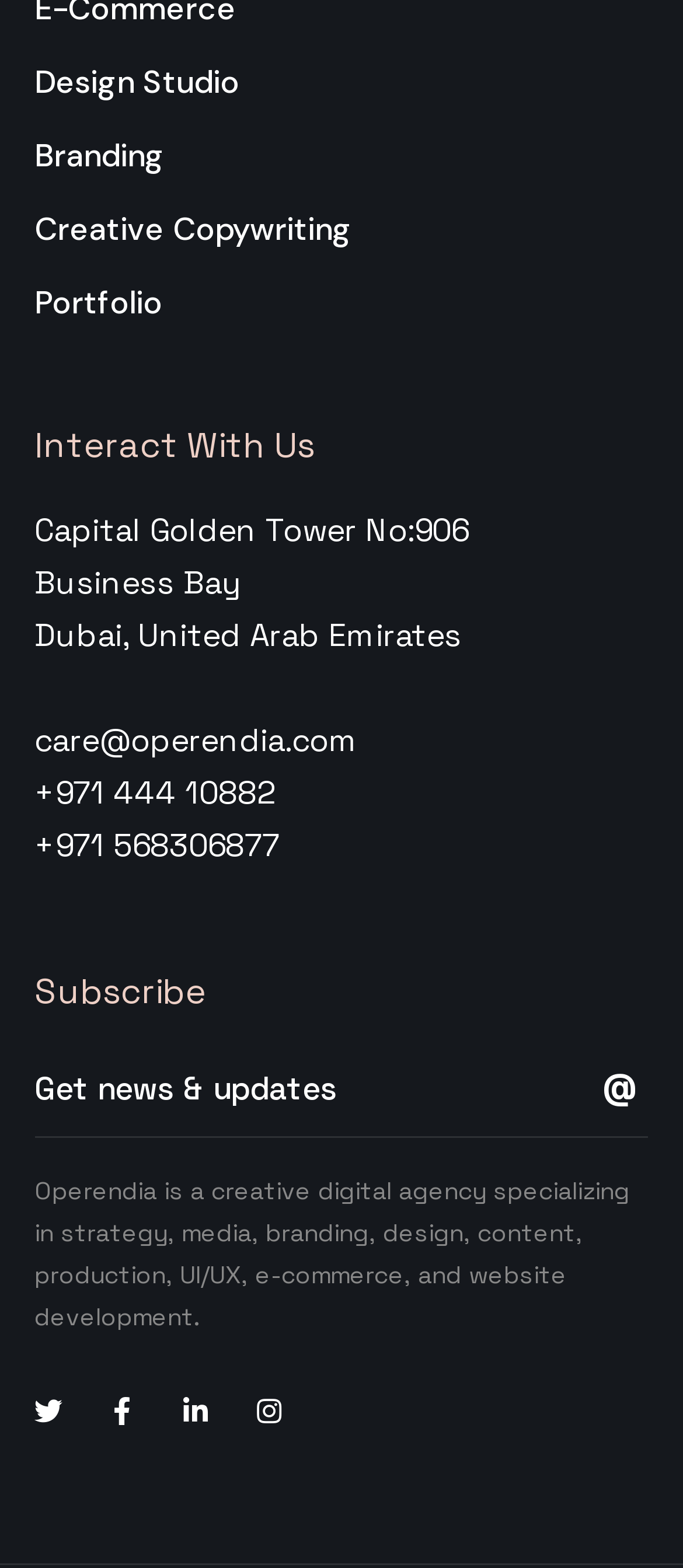Provide the bounding box coordinates of the HTML element described as: "Twitter". The bounding box coordinates should be four float numbers between 0 and 1, i.e., [left, top, right, bottom].

[0.029, 0.882, 0.112, 0.918]